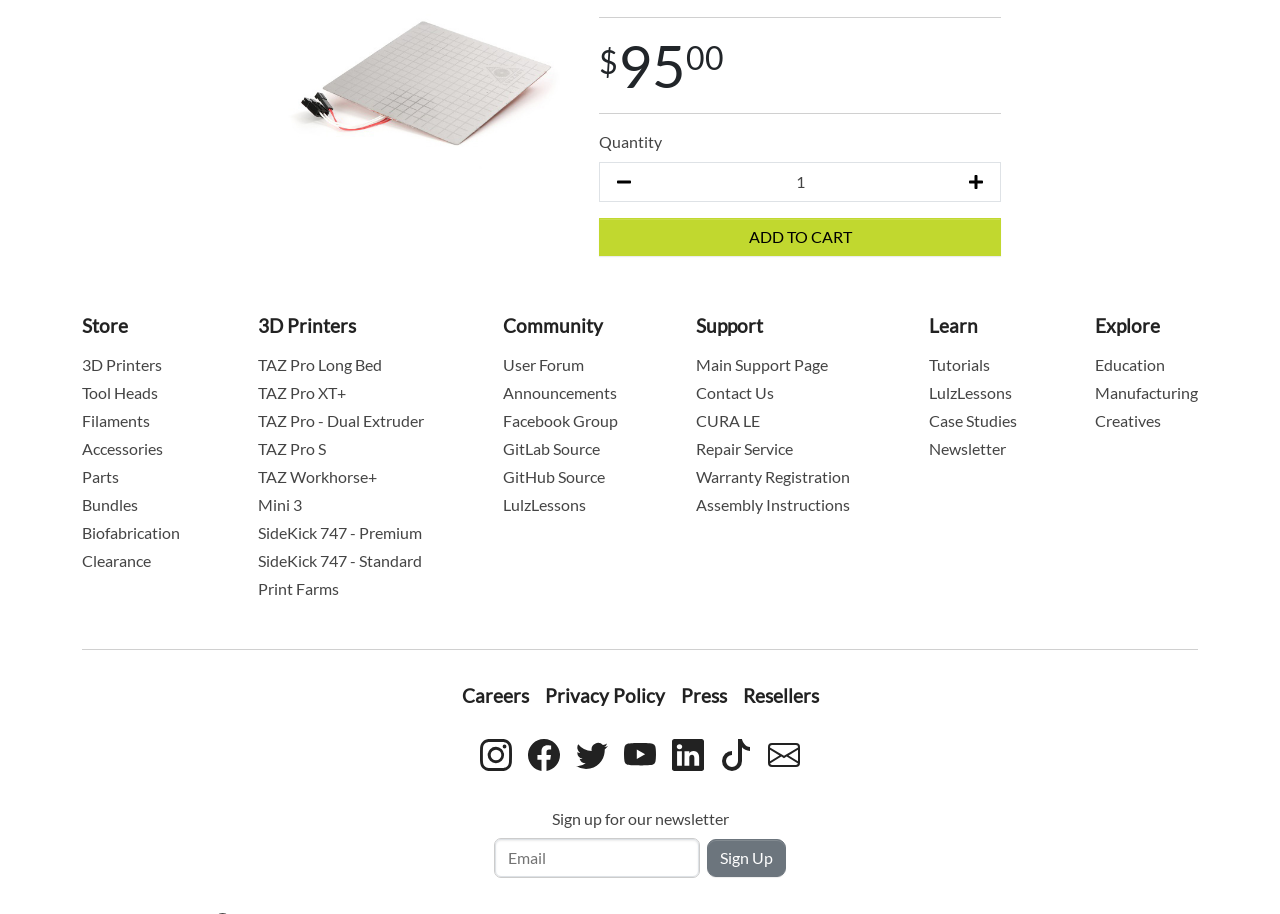Please determine the bounding box coordinates of the section I need to click to accomplish this instruction: "Go to store".

[0.064, 0.344, 0.1, 0.369]